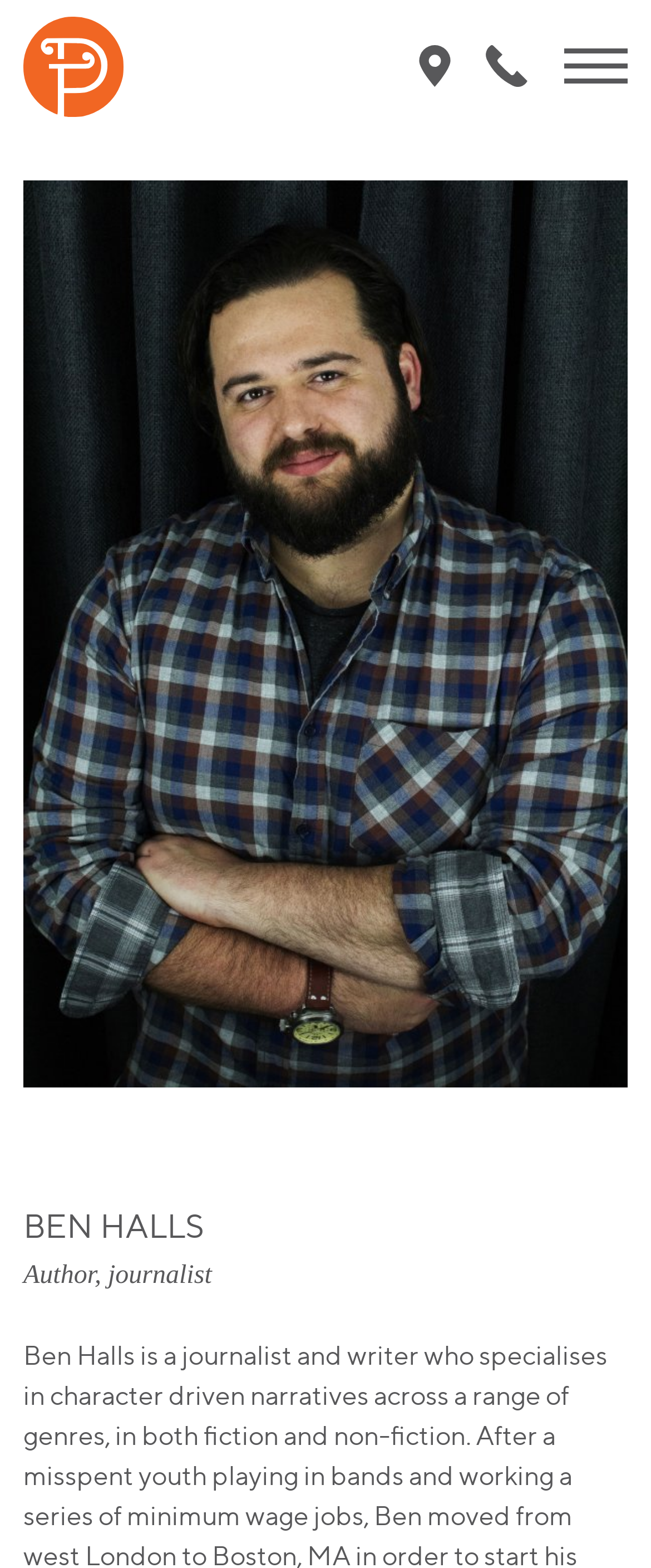What is the name of the person on the webpage?
We need a detailed and exhaustive answer to the question. Please elaborate.

I looked at the heading elements on the webpage and found that the name 'Ben Halls' is prominently displayed.